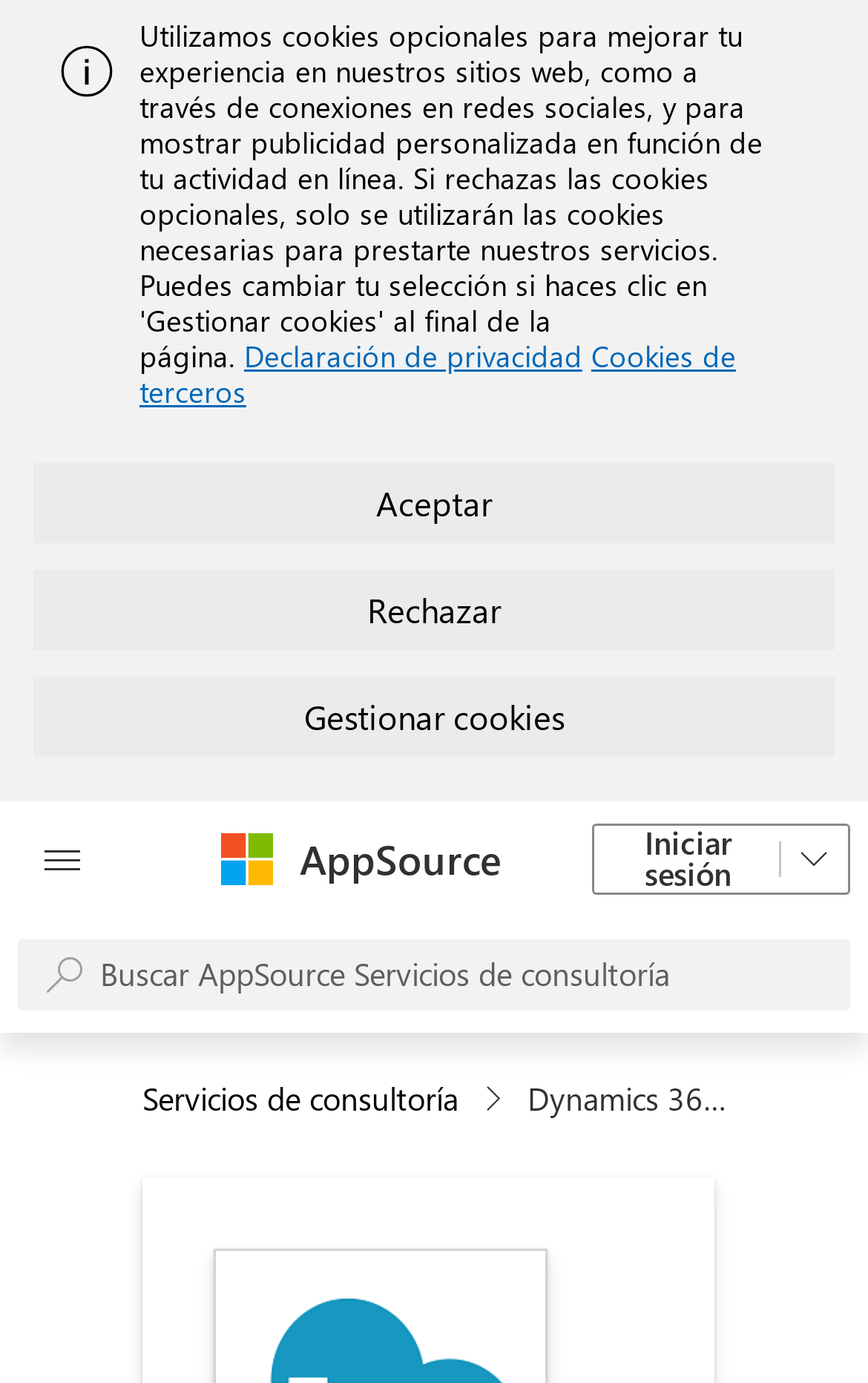Can you find the bounding box coordinates for the element that needs to be clicked to execute this instruction: "Explore Dynamics 365"? The coordinates should be given as four float numbers between 0 and 1, i.e., [left, top, right, bottom].

[0.345, 0.601, 0.578, 0.641]